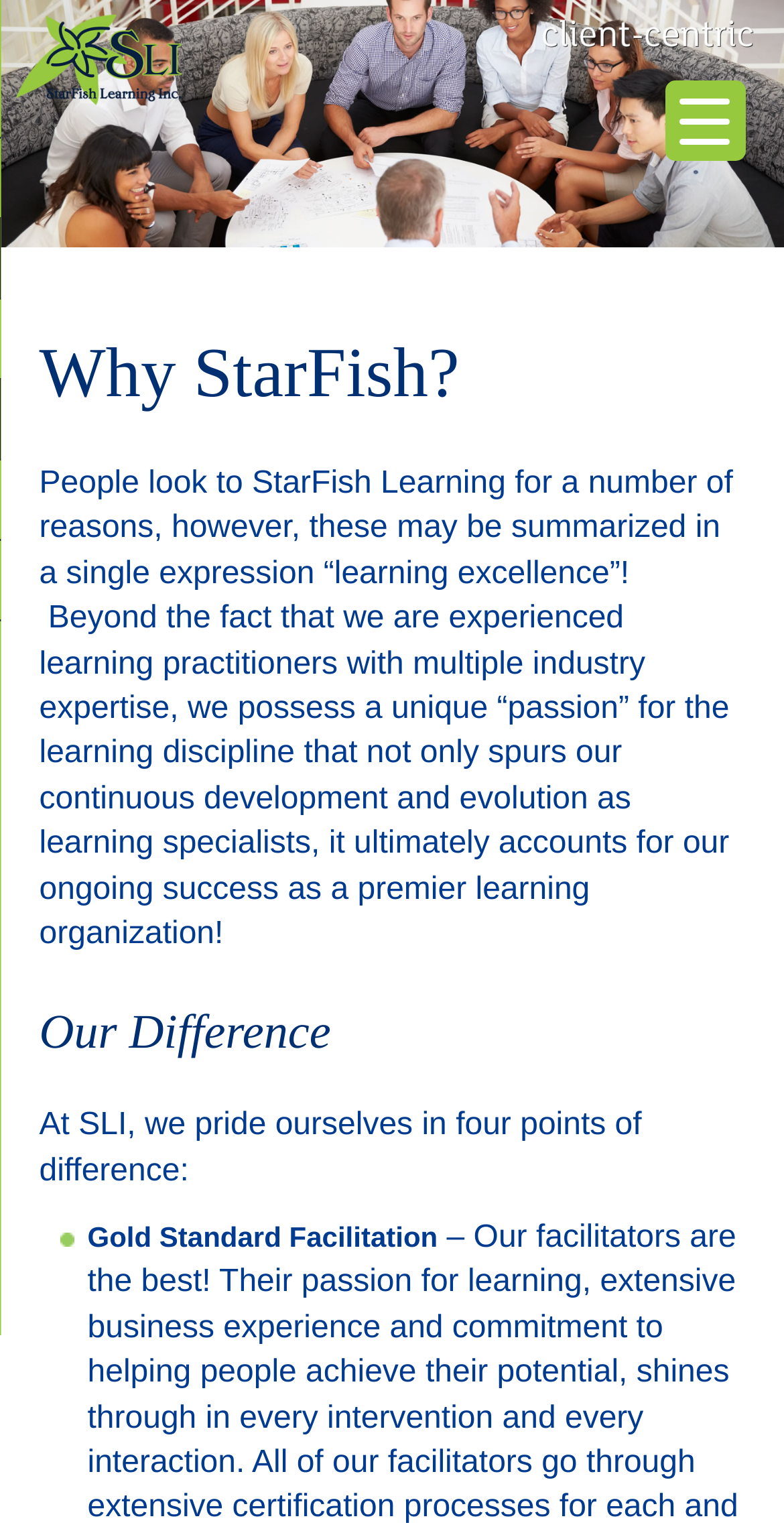Is there a menu on the webpage?
Use the information from the image to give a detailed answer to the question.

The presence of a button element with the text 'Menu Trigger' suggests that there is a menu on the webpage. The button is likely to trigger the menu when clicked.